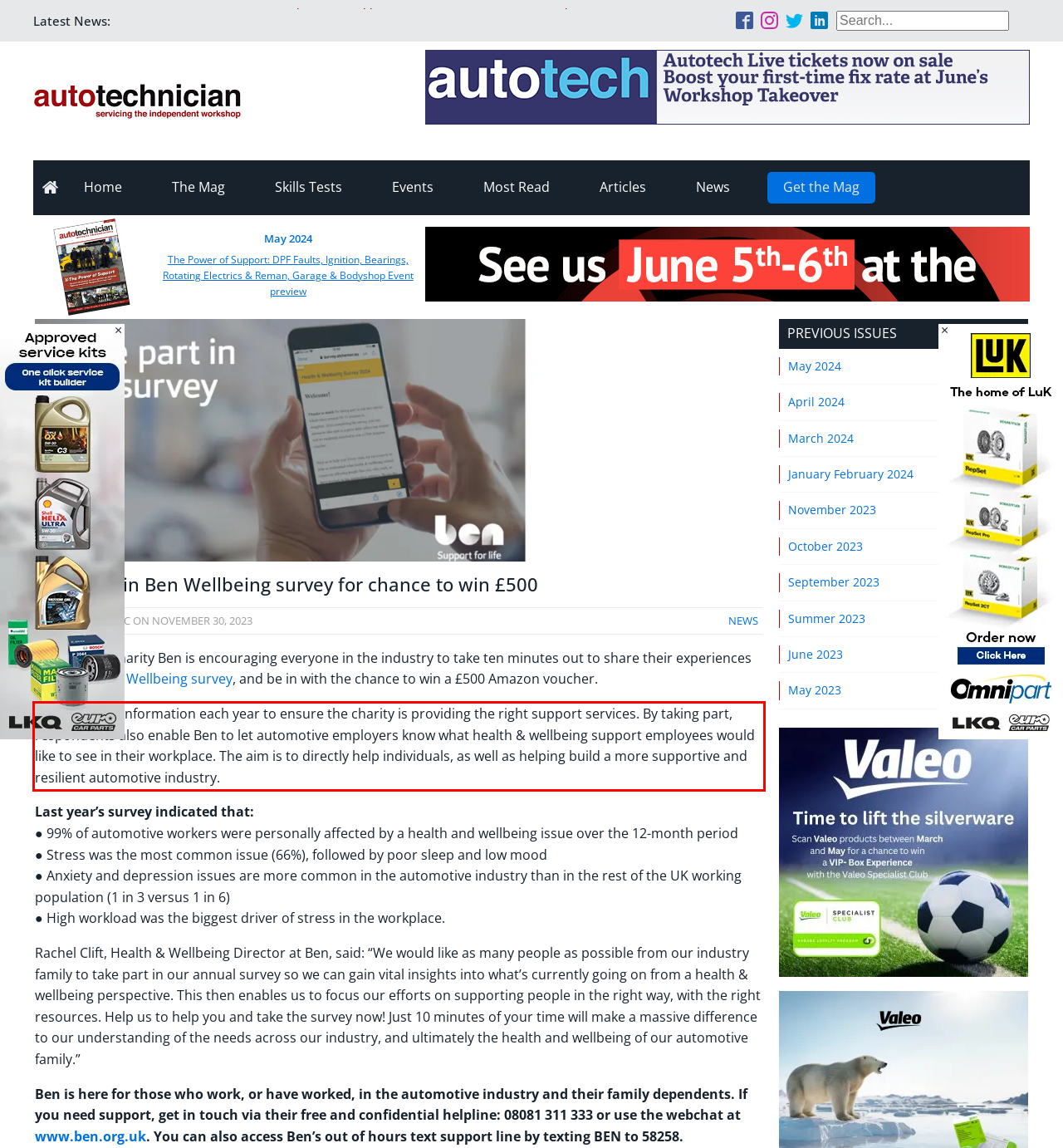Please identify and extract the text content from the UI element encased in a red bounding box on the provided webpage screenshot.

Ben uses this information each year to ensure the charity is providing the right support services. By taking part, respondents also enable Ben to let automotive employers know what health & wellbeing support employees would like to see in their workplace. The aim is to directly help individuals, as well as helping build a more supportive and resilient automotive industry.